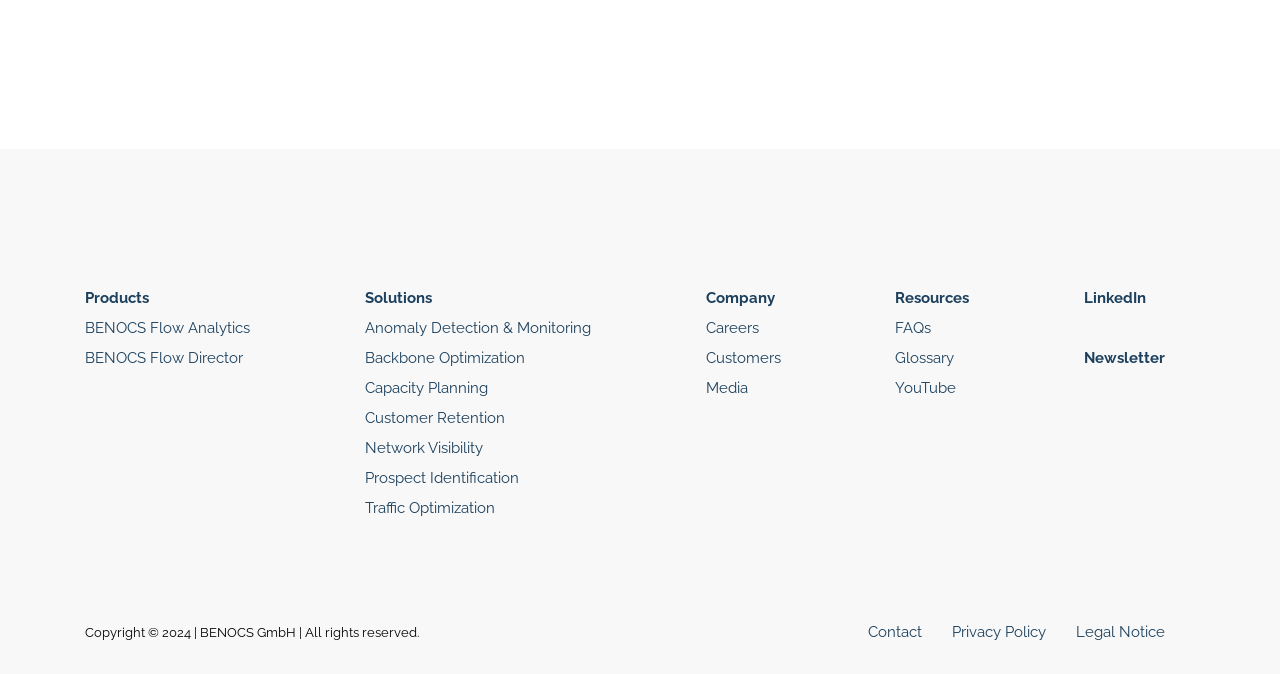What is the last link in the 'Solutions' category?
Using the visual information, answer the question in a single word or phrase.

Traffic Optimization